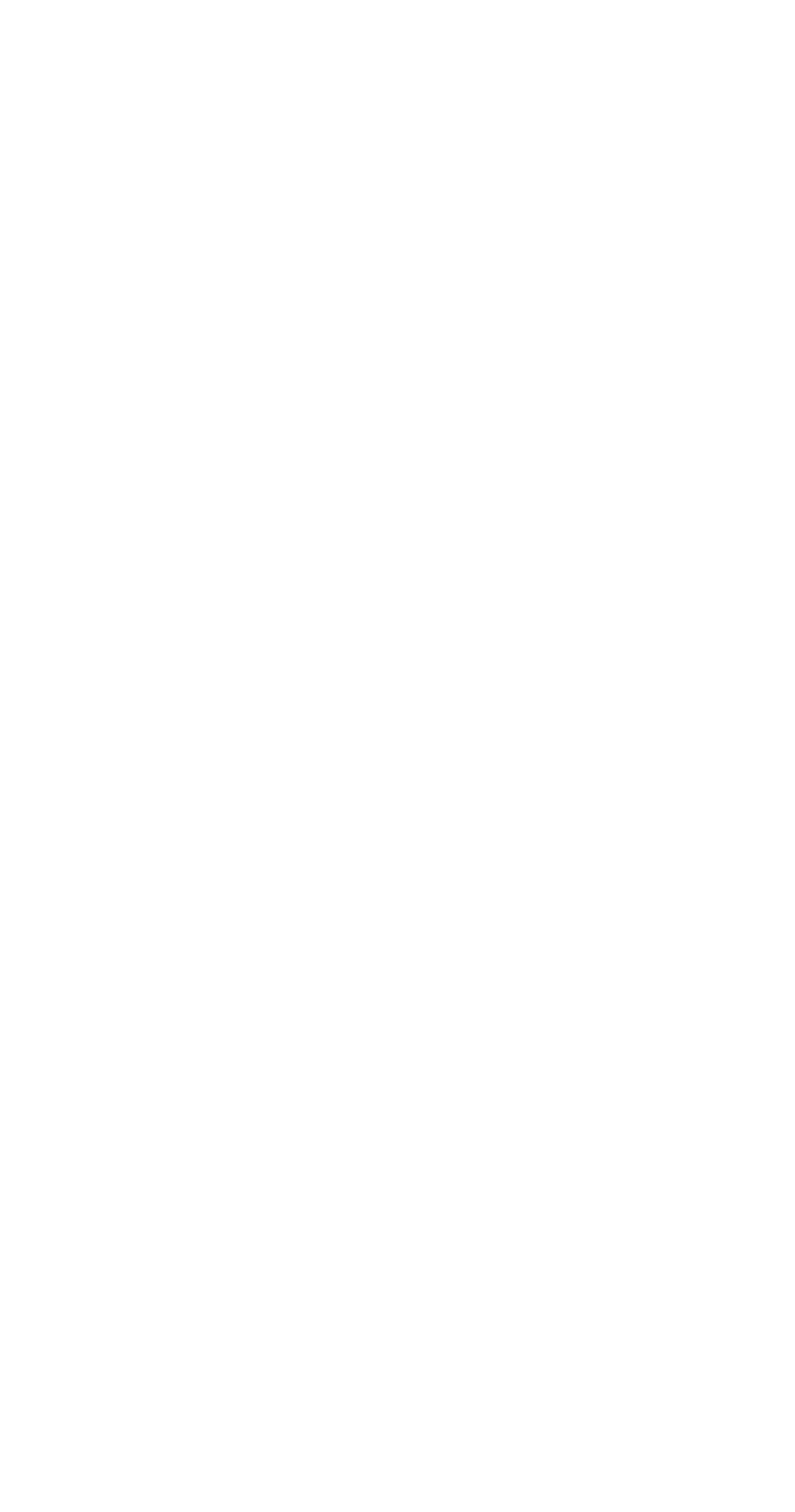Please specify the bounding box coordinates of the clickable region necessary for completing the following instruction: "View 'Technology Partners'". The coordinates must consist of four float numbers between 0 and 1, i.e., [left, top, right, bottom].

[0.038, 0.697, 0.366, 0.728]